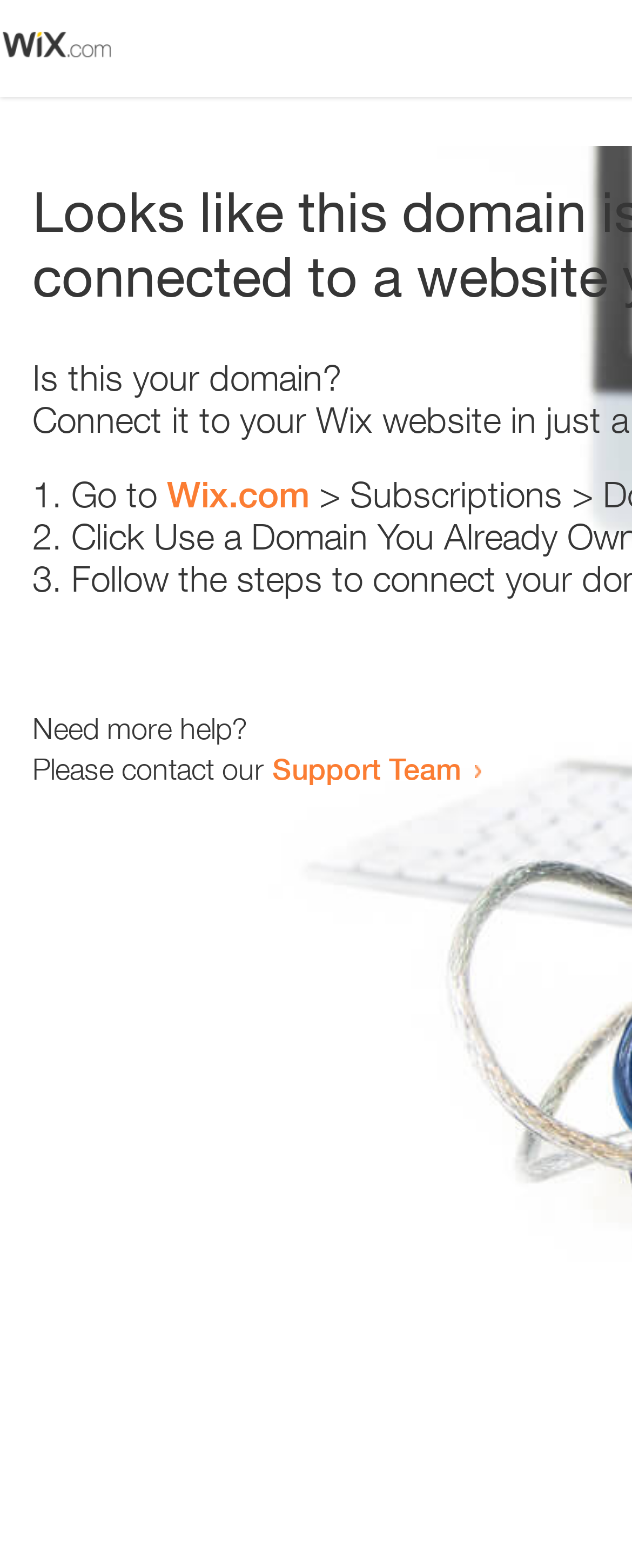Provide a brief response using a word or short phrase to this question:
What is the support team contact method?

link